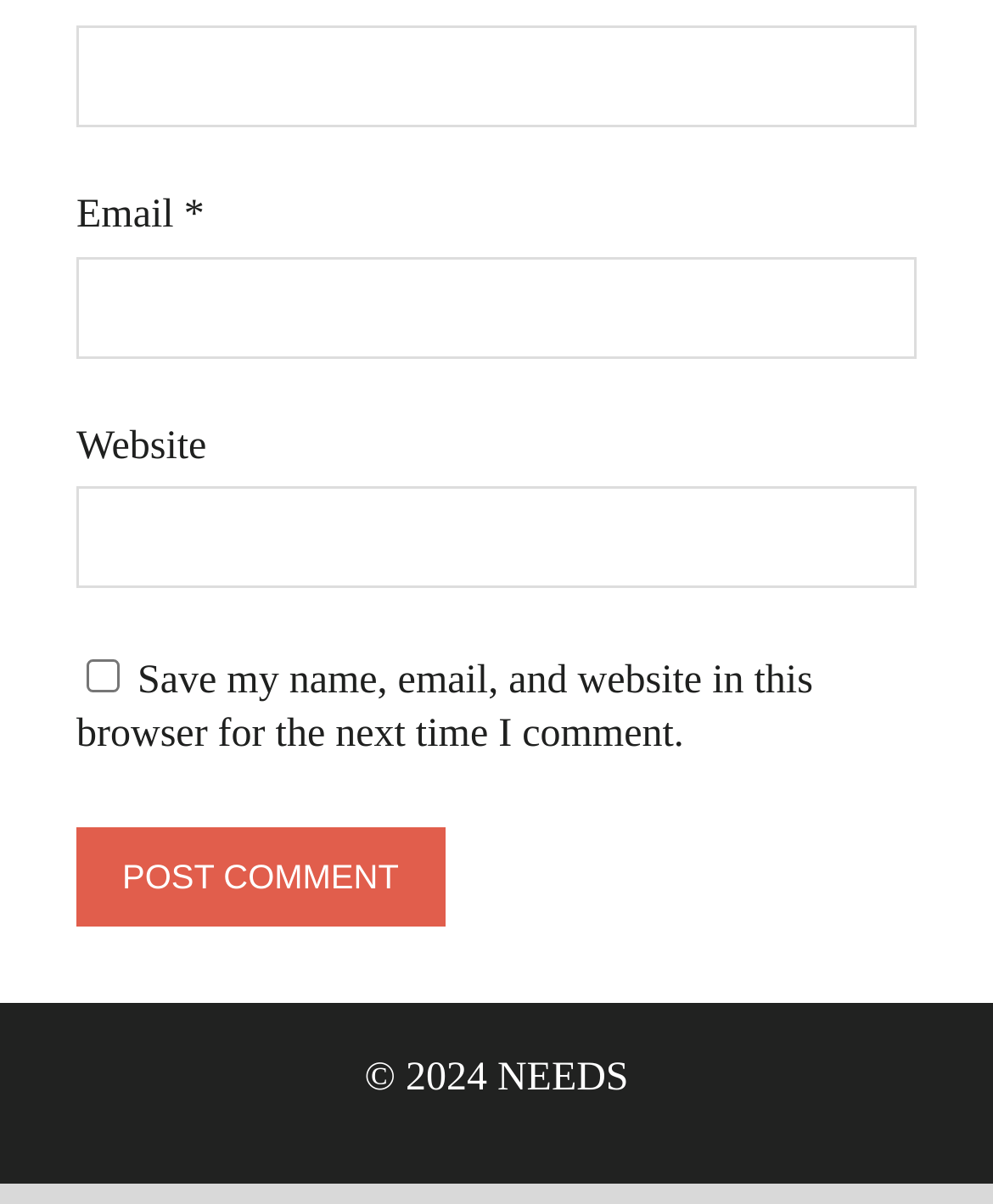What is the purpose of the checkbox?
Using the image as a reference, deliver a detailed and thorough answer to the question.

The purpose of the checkbox is to save the user's name, email, and website in the browser for the next time they comment. This can be inferred from the text associated with the checkbox element, which says 'Save my name, email, and website in this browser for the next time I comment.'